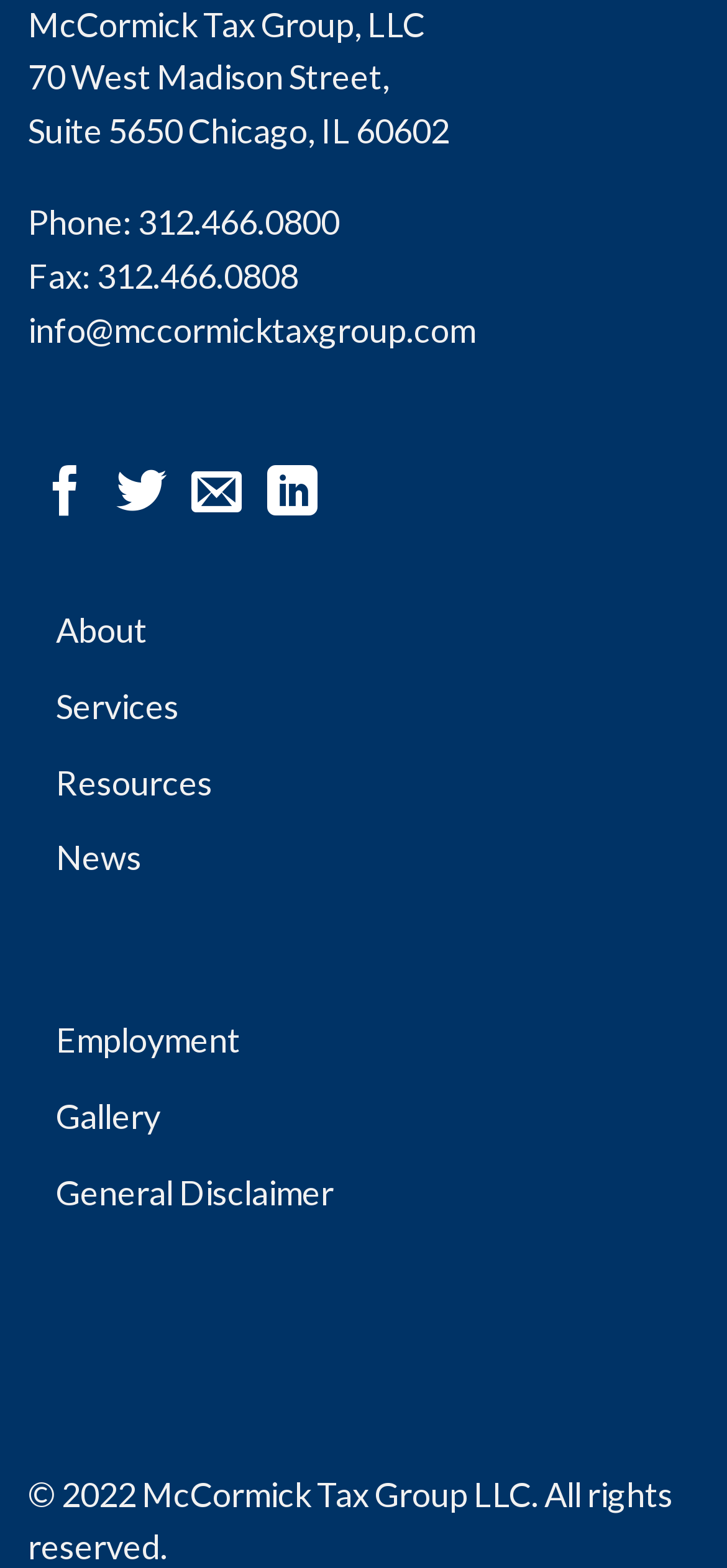Please identify the bounding box coordinates of where to click in order to follow the instruction: "Check the company's services".

[0.077, 0.426, 0.246, 0.475]